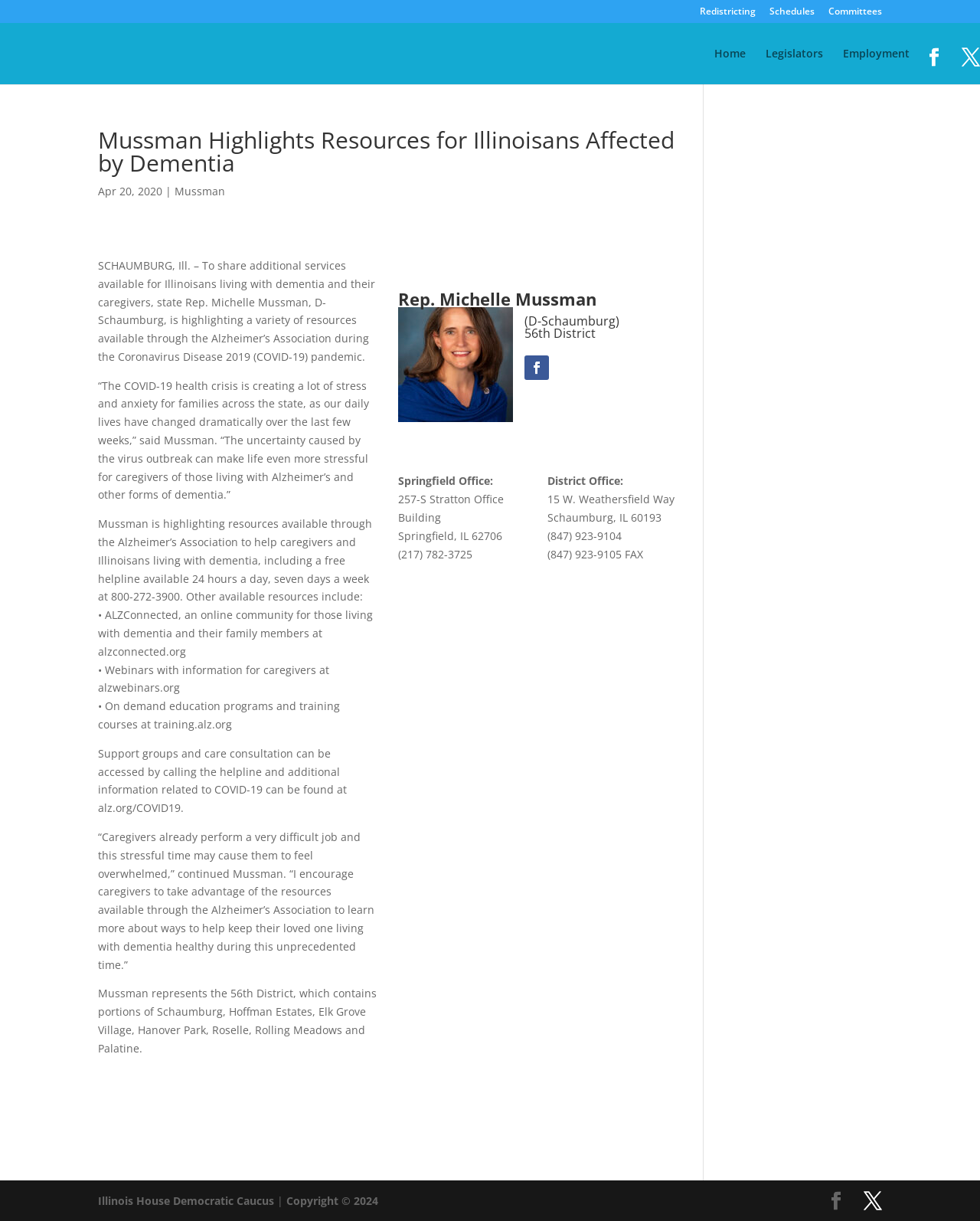Identify and provide the main heading of the webpage.

Mussman Highlights Resources for Illinoisans Affected by Dementia